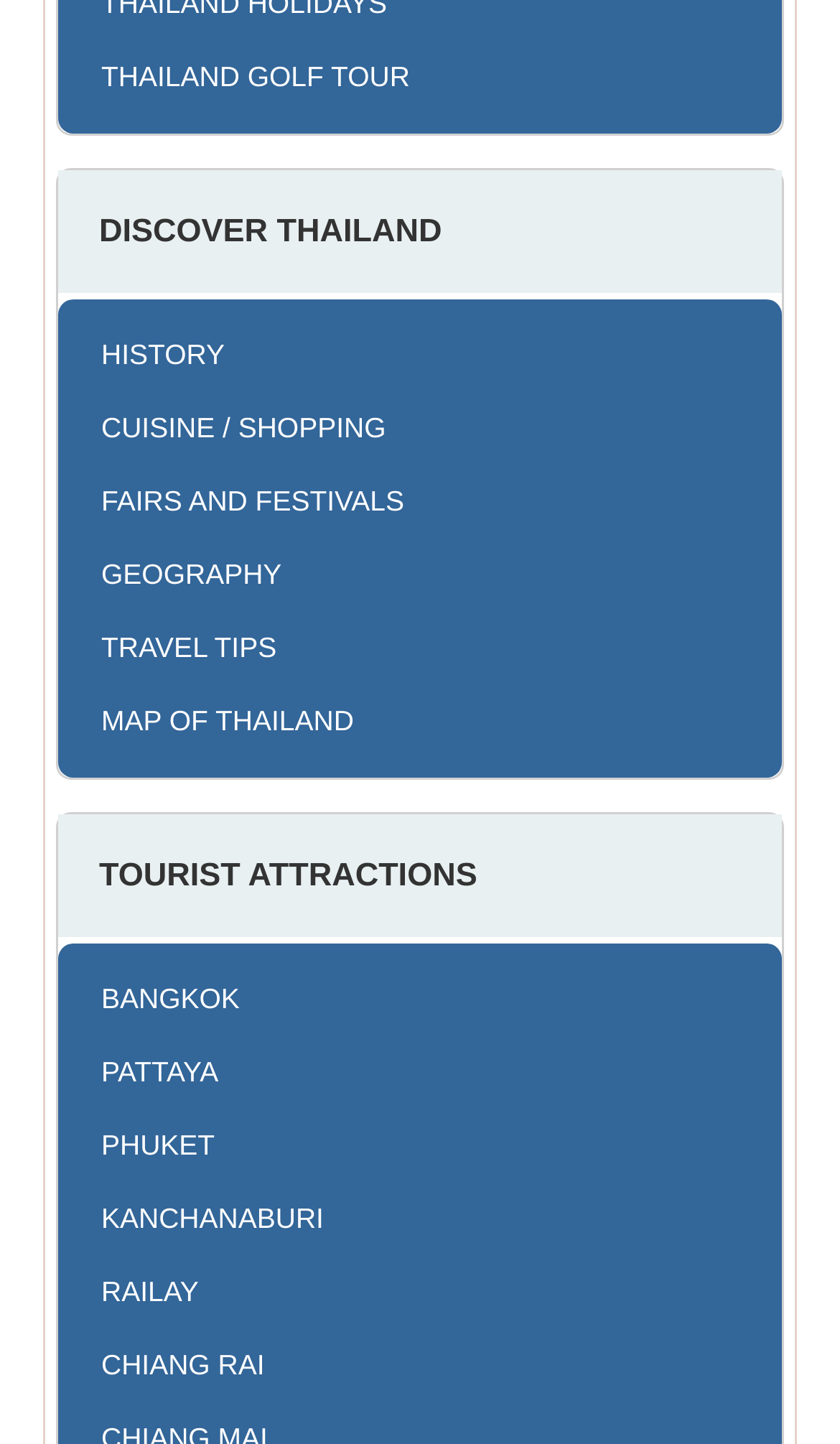Identify the bounding box coordinates of the section that should be clicked to achieve the task described: "Learn about Thailand's history".

[0.069, 0.222, 0.905, 0.269]